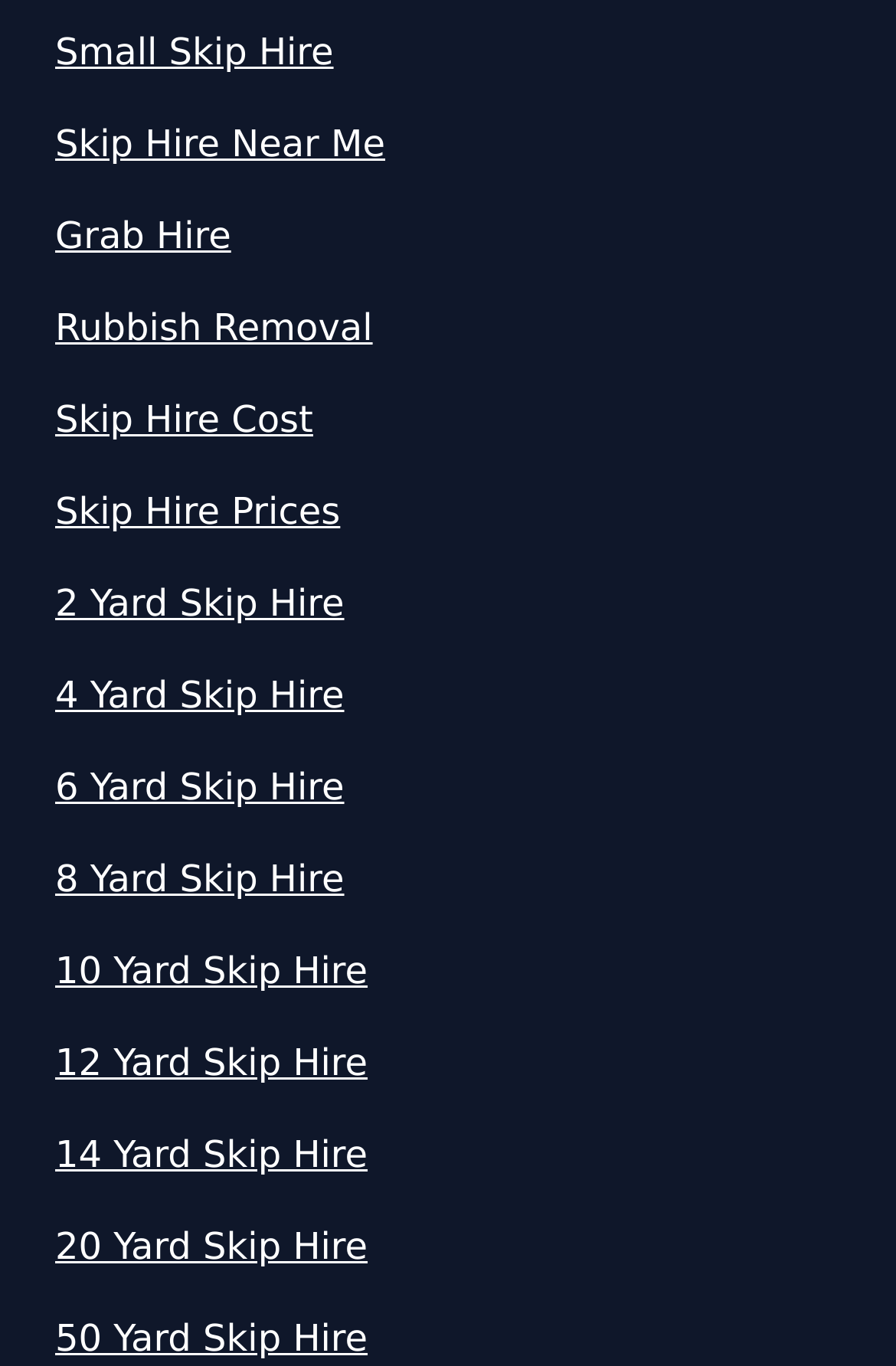Based on the description "Grab Hire", find the bounding box of the specified UI element.

[0.062, 0.153, 0.938, 0.193]